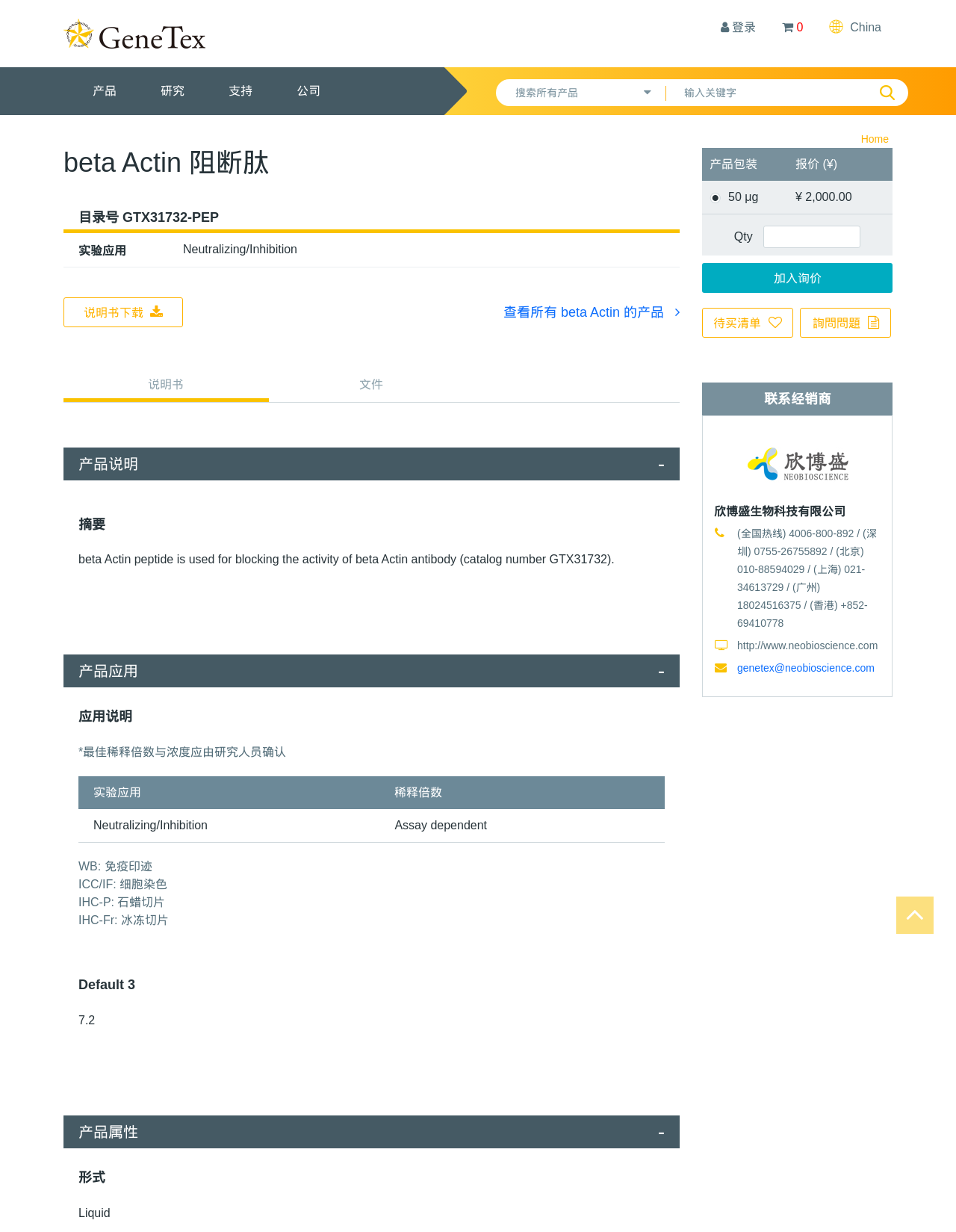Please identify the bounding box coordinates of the element that needs to be clicked to execute the following command: "Add to inquiry list". Provide the bounding box using four float numbers between 0 and 1, formatted as [left, top, right, bottom].

[0.734, 0.213, 0.934, 0.238]